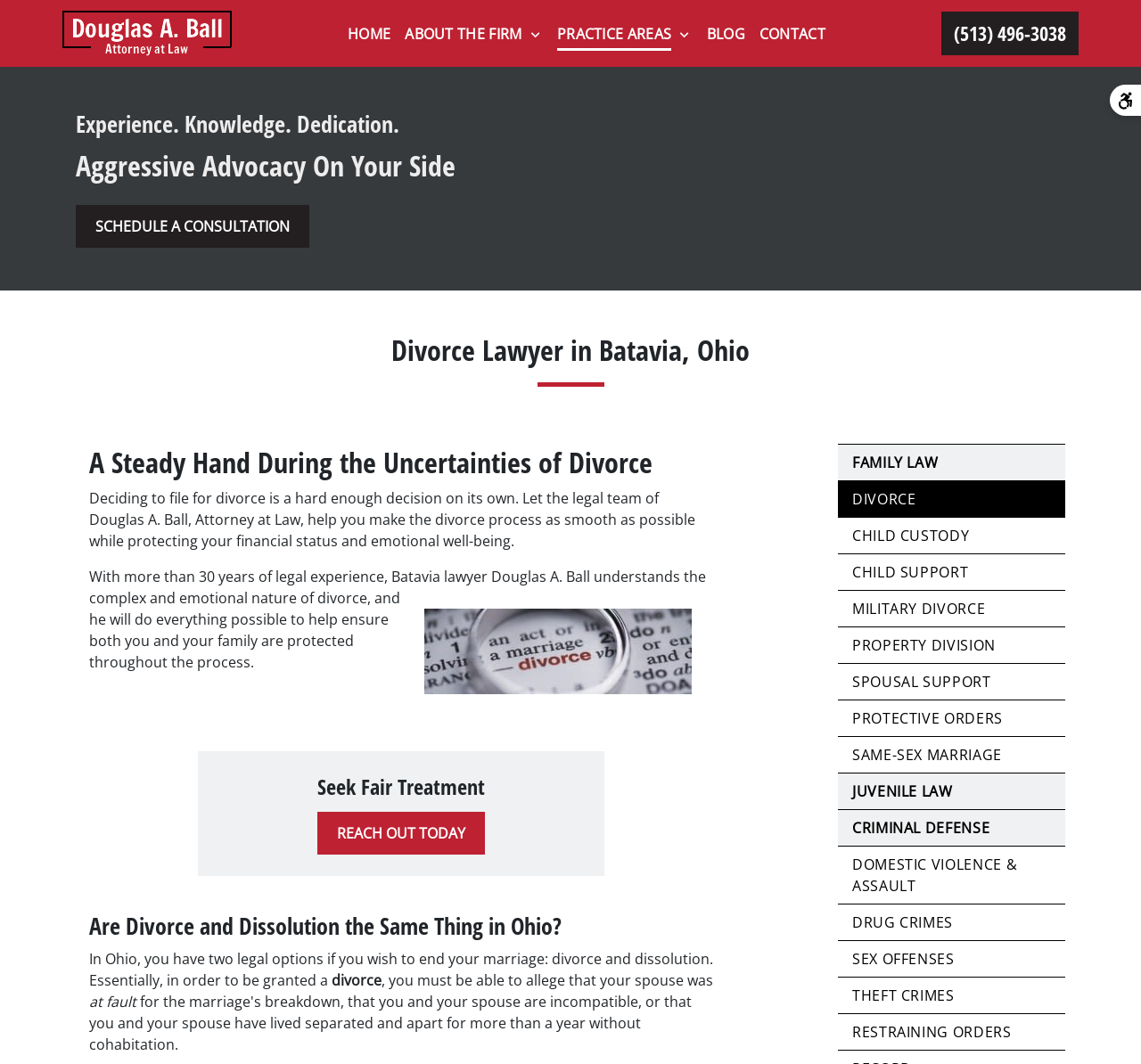Give the bounding box coordinates for the element described as: "Contact".

[0.659, 0.015, 0.73, 0.048]